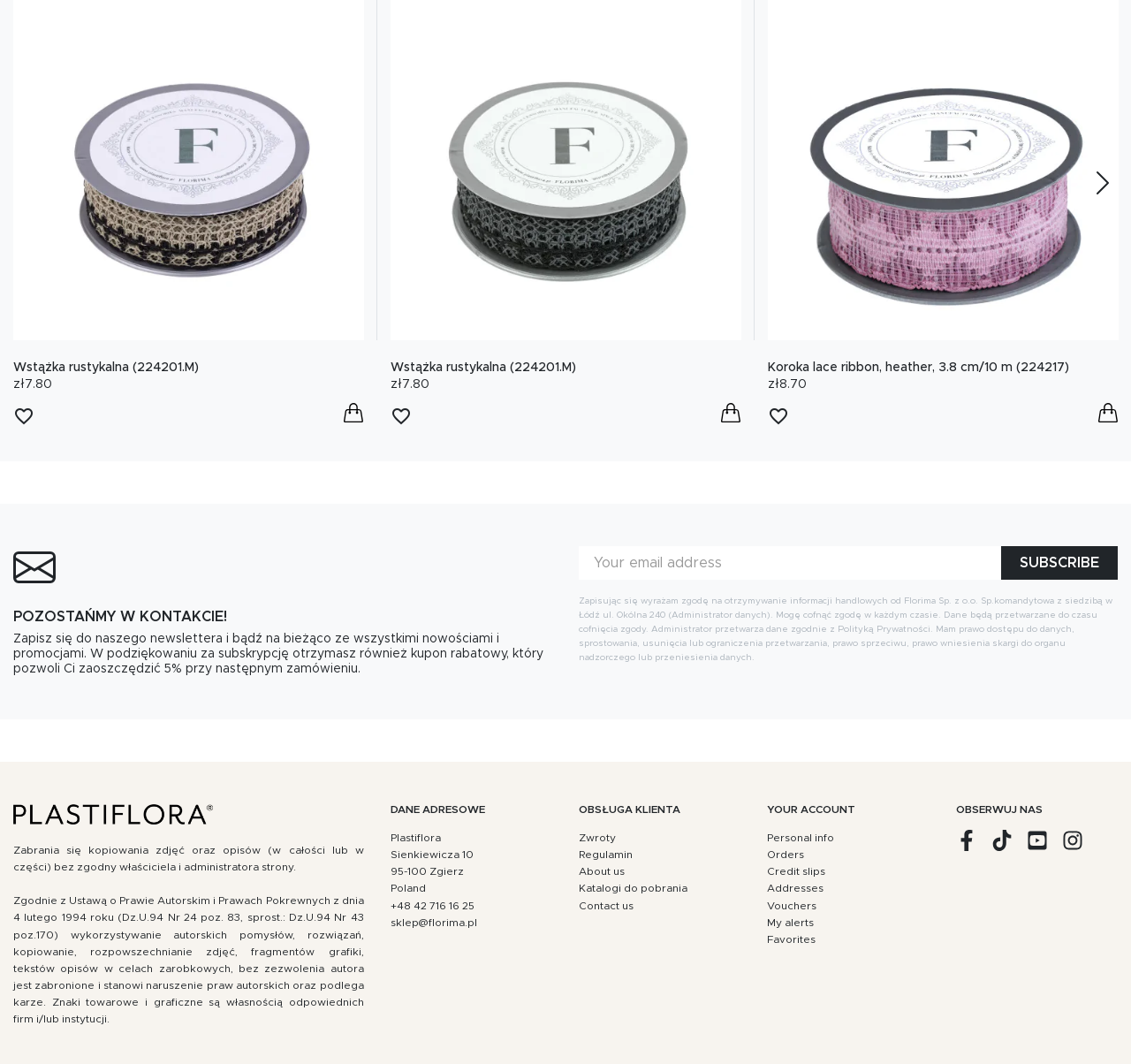Select the bounding box coordinates of the element I need to click to carry out the following instruction: "View product details".

[0.012, 0.34, 0.322, 0.352]